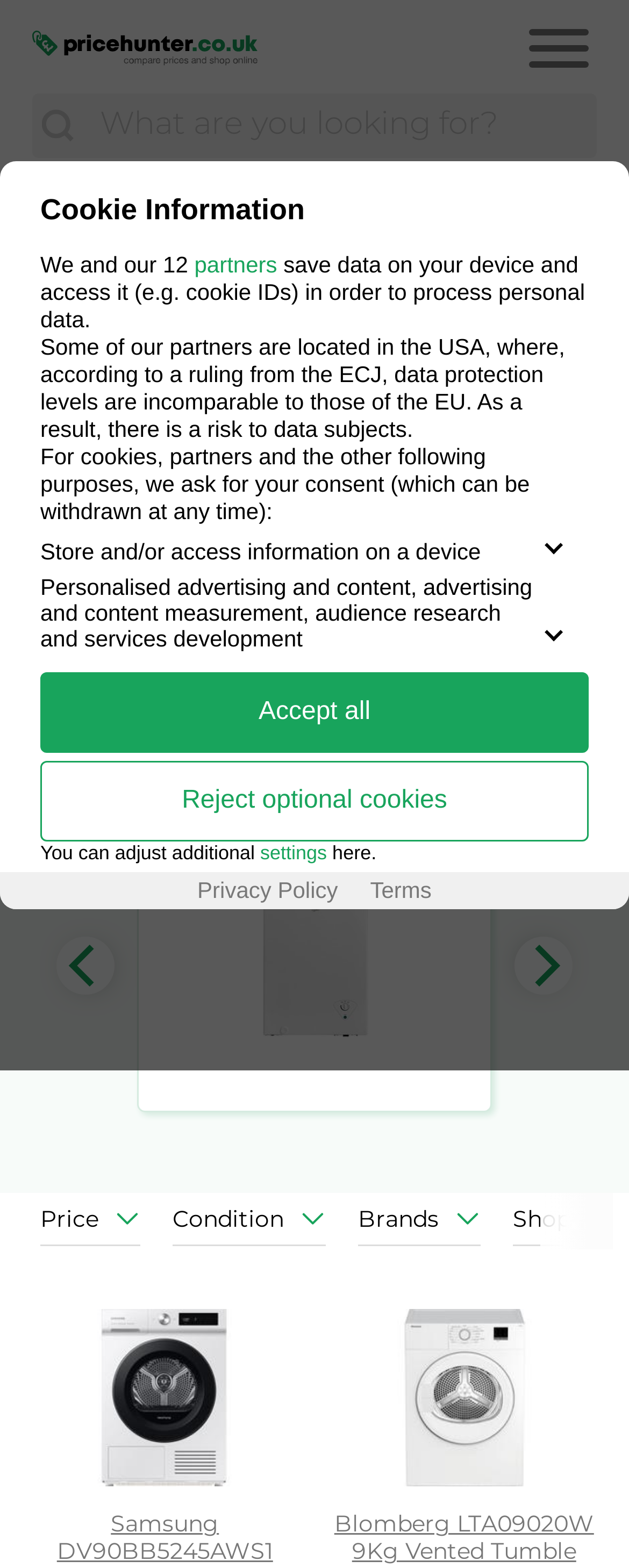Provide a one-word or one-phrase answer to the question:
What is the purpose of the button with the image?

Search